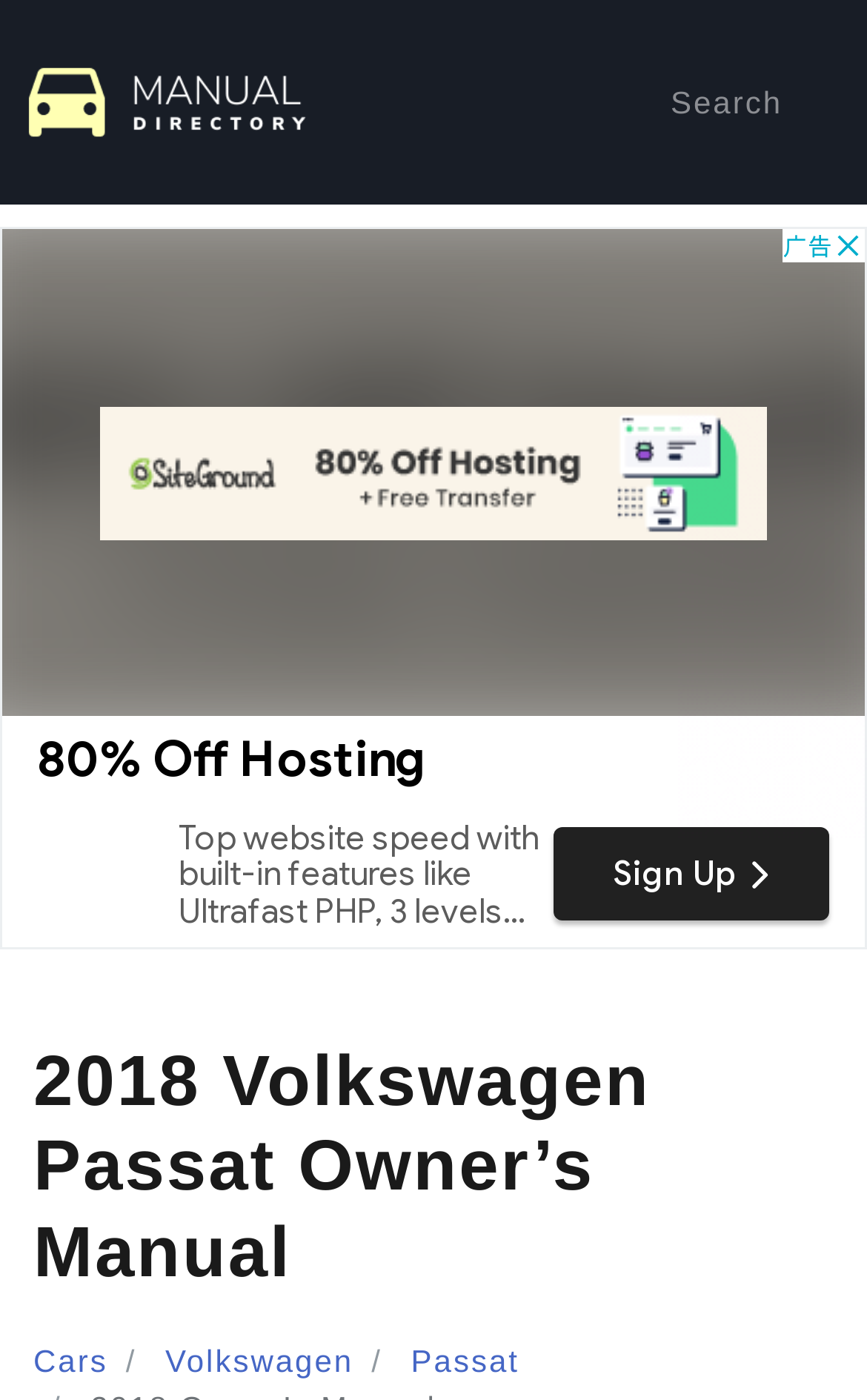Use a single word or phrase to answer the question: What is the purpose of the 'Search' link?

To search the manual